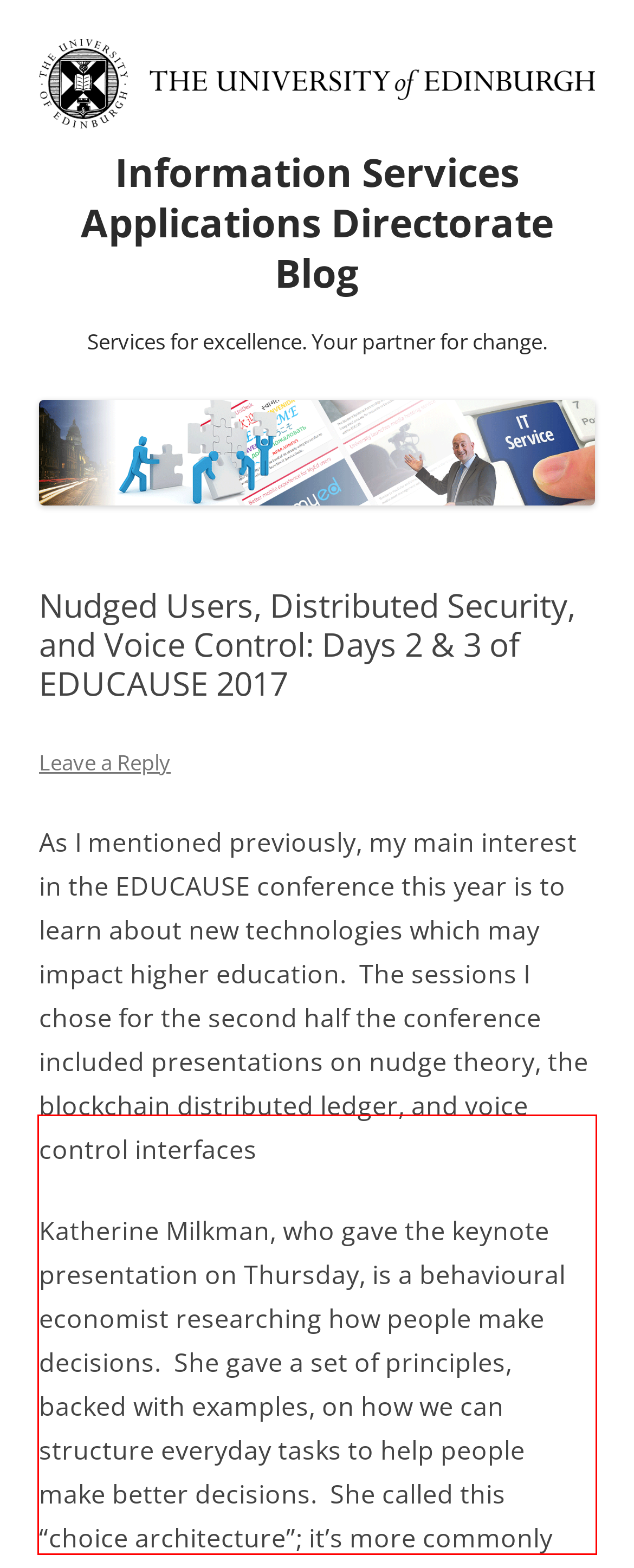Please look at the webpage screenshot and extract the text enclosed by the red bounding box.

Katherine Milkman, who gave the keynote presentation on Thursday, is a behavioural economist researching how people make decisions. She gave a set of principles, backed with examples, on how we can structure everyday tasks to help people make better decisions. She called this “choice architecture”; it’s more commonly known as “nudge theory”. There are ideas here that we could use when building and configuring our student systems.